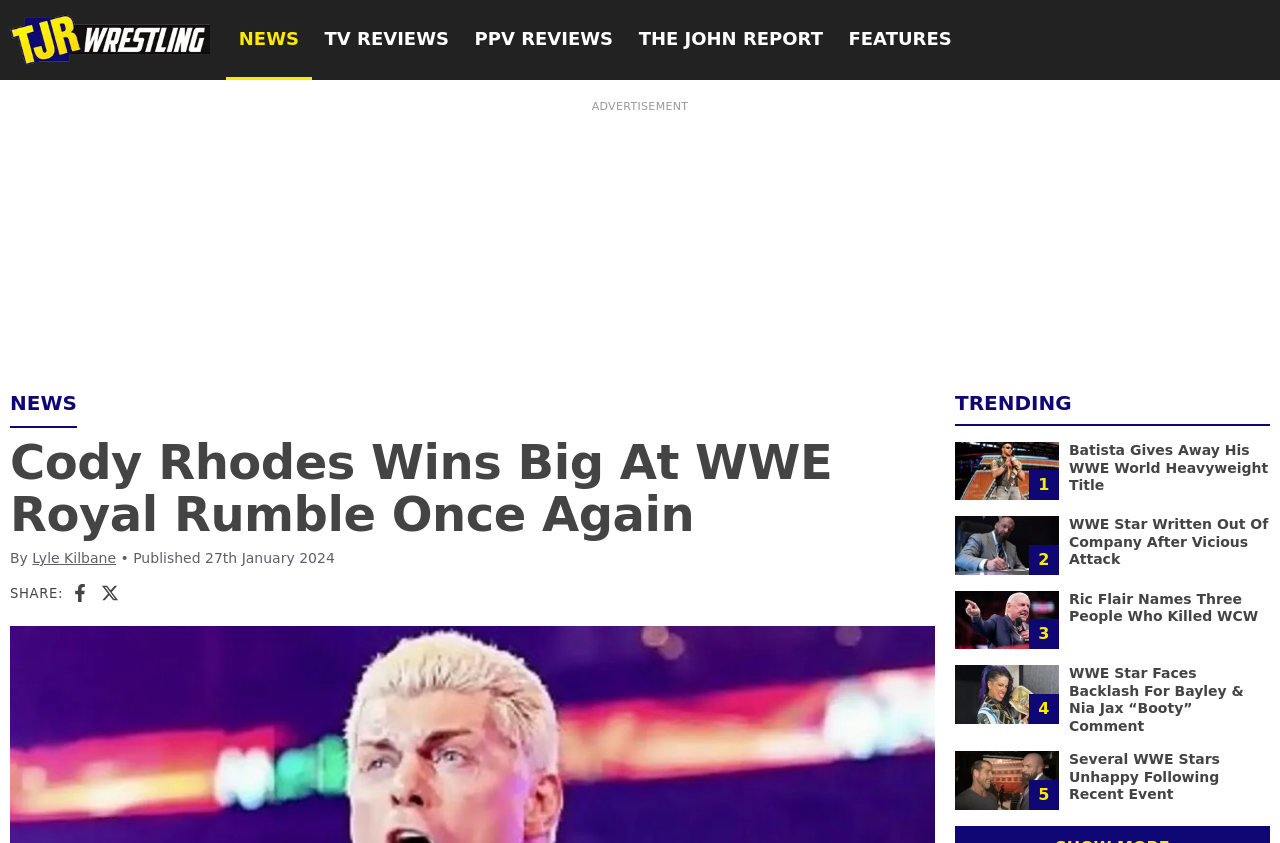Generate a thorough description of the webpage.

This webpage is about wrestling news and reviews, specifically focusing on WWE events. At the top, there is a logo of TJR Wrestling, a link to the website's homepage, and a navigation menu with links to different sections such as NEWS, TV REVIEWS, PPV REVIEWS, THE JOHN REPORT, and FEATURES.

Below the navigation menu, there is a large heading that reads "Cody Rhodes Wins Big At WWE Royal Rumble Once Again" with the author's name, Lyle Kilbane, and the publication date, January 27th, 2024, displayed below it. To the right of the heading, there are social media sharing links, including Facebook and X, each accompanied by an icon.

On the right side of the page, there is a section labeled "TRENDING" with five news articles, each featuring an image and a heading. The articles are about various WWE-related topics, including Batista giving away his WWE World Heavyweight Title, a WWE star being written out of the company after a vicious attack, Ric Flair naming three people who killed WCW, a WWE star facing backlash for a comment about Bayley and Nia Jax, and several WWE stars being unhappy following a recent event. Each article has a link to read more.